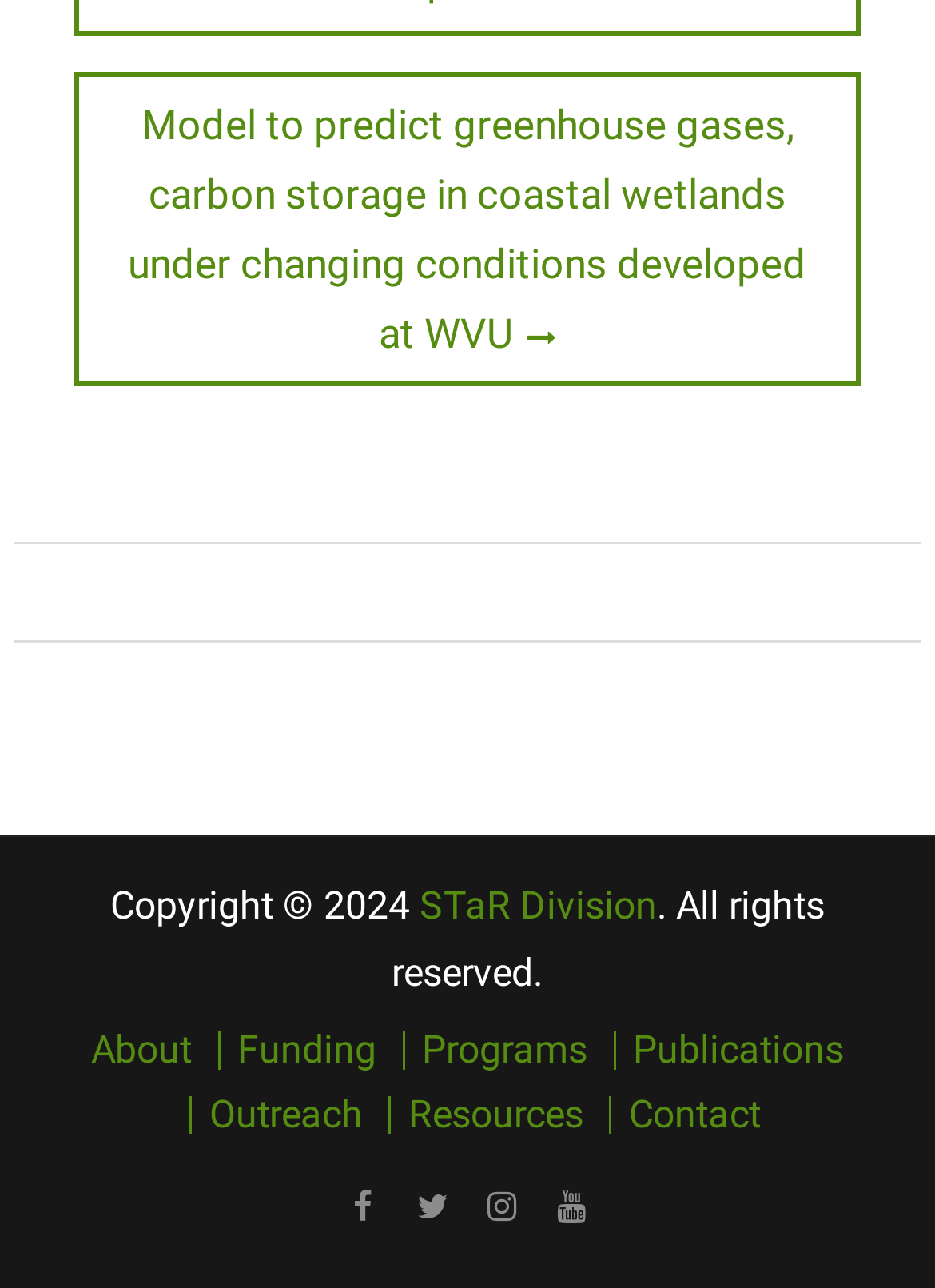Please identify the bounding box coordinates of the element's region that needs to be clicked to fulfill the following instruction: "Visit the 'About' page". The bounding box coordinates should consist of four float numbers between 0 and 1, i.e., [left, top, right, bottom].

[0.097, 0.8, 0.205, 0.83]